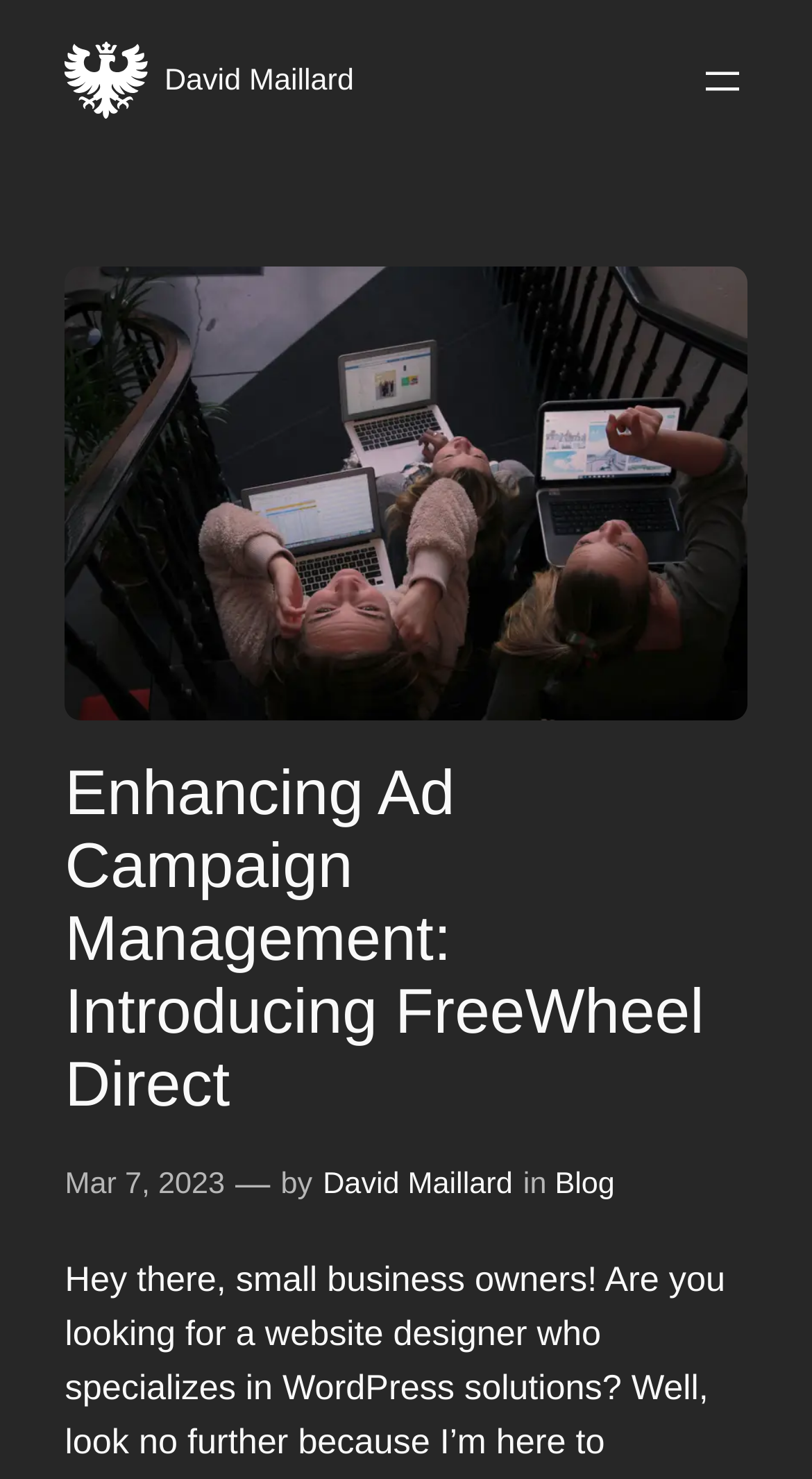What is the main topic of this webpage?
Look at the screenshot and respond with a single word or phrase.

Ad campaign management